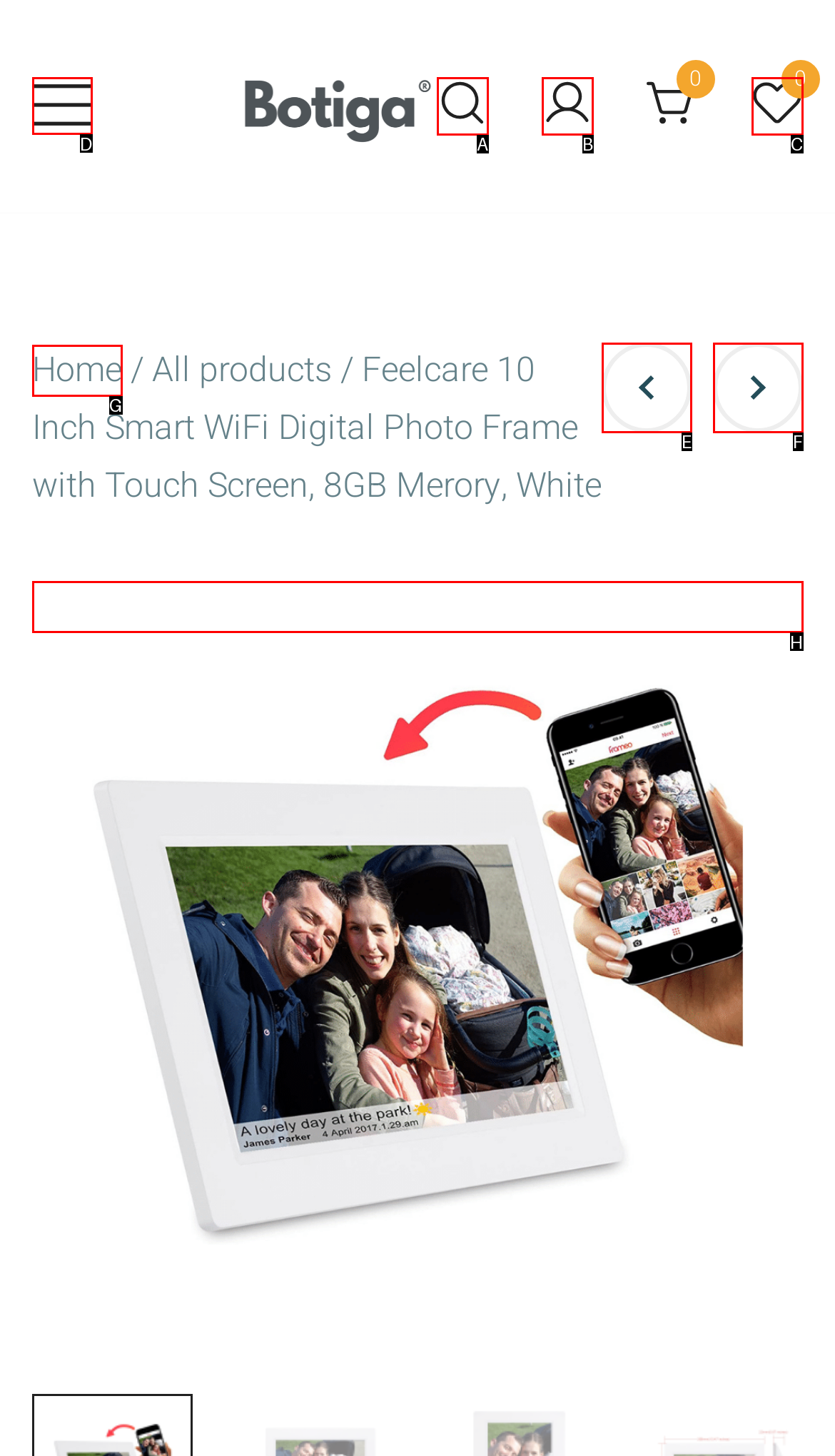Determine which HTML element corresponds to the description: title="Open mobile offcanvas menu". Provide the letter of the correct option.

D